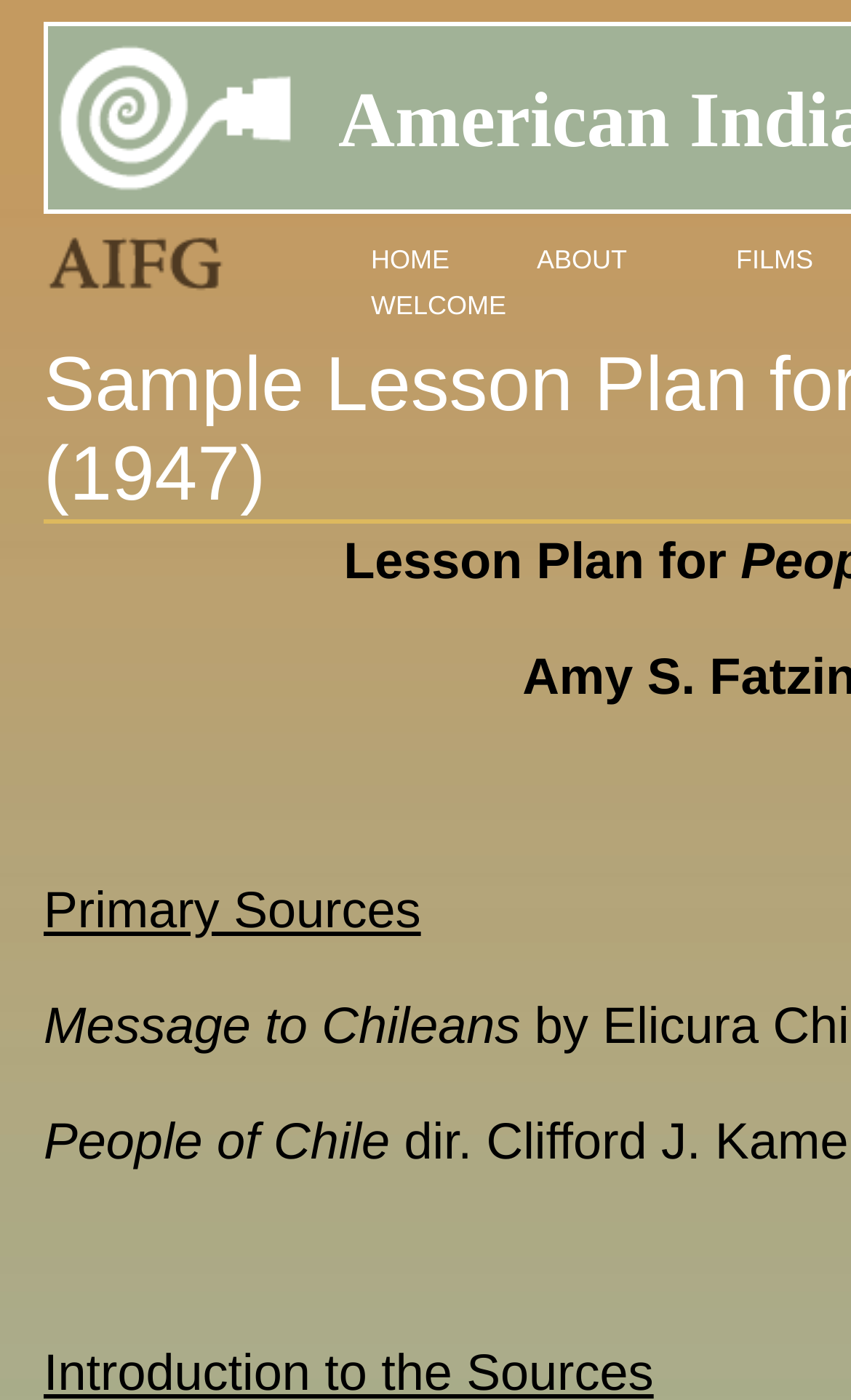Identify the bounding box coordinates of the HTML element based on this description: "About".

[0.618, 0.168, 0.775, 0.201]